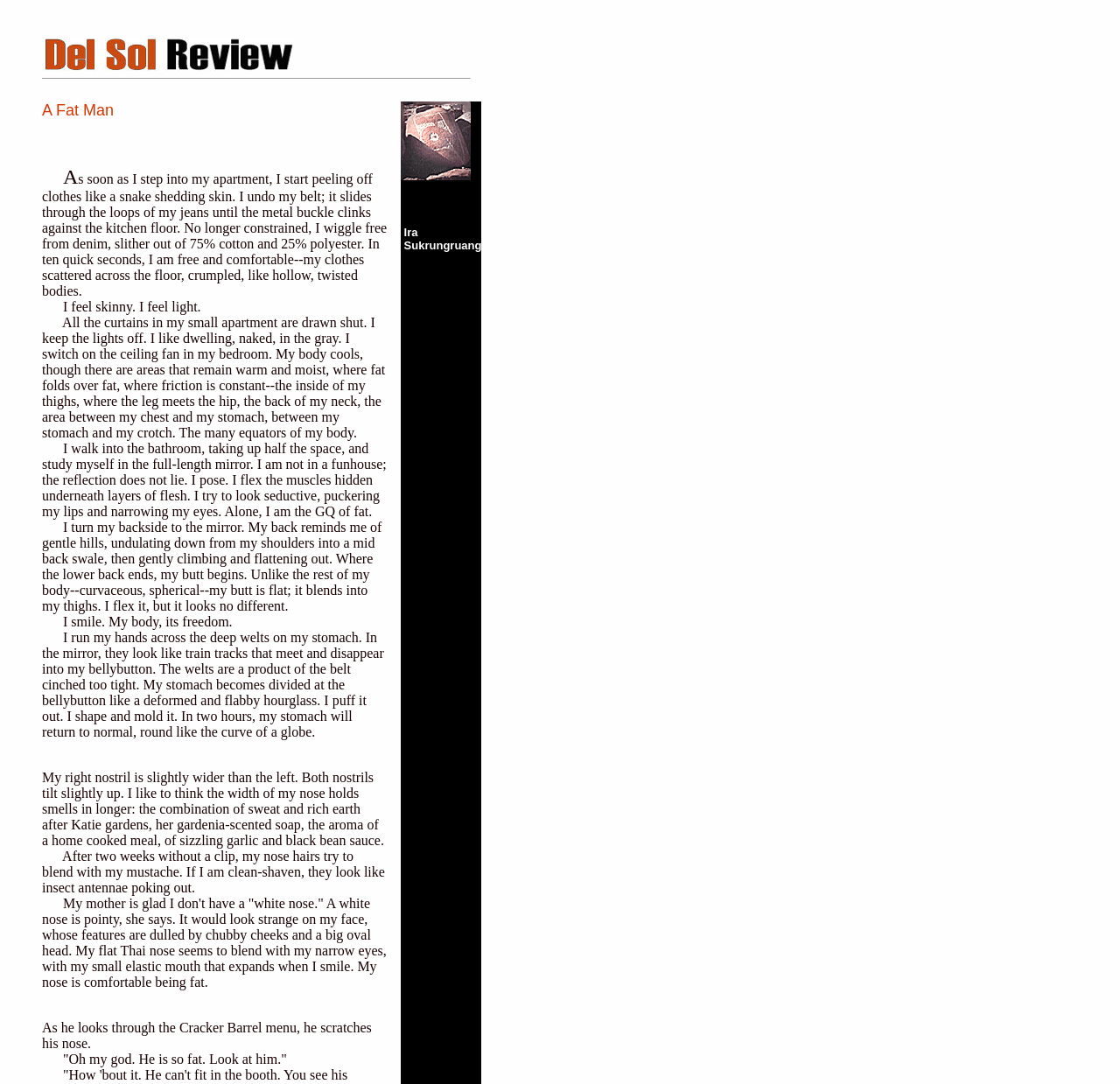What is the author doing in the bathroom?
Provide a concise answer using a single word or phrase based on the image.

Studying themselves